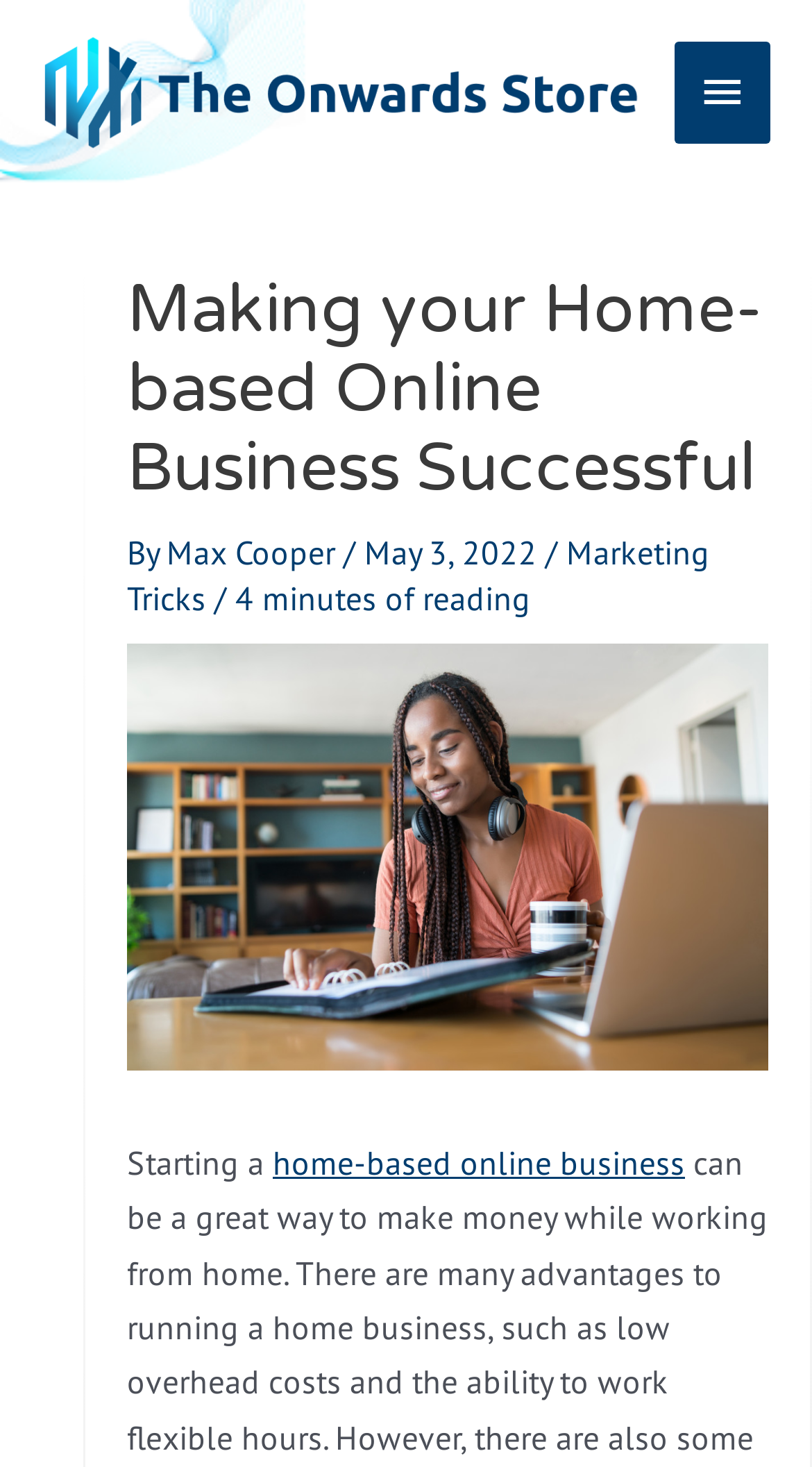What is the topic of the article?
Please use the image to provide a one-word or short phrase answer.

Home-based online business